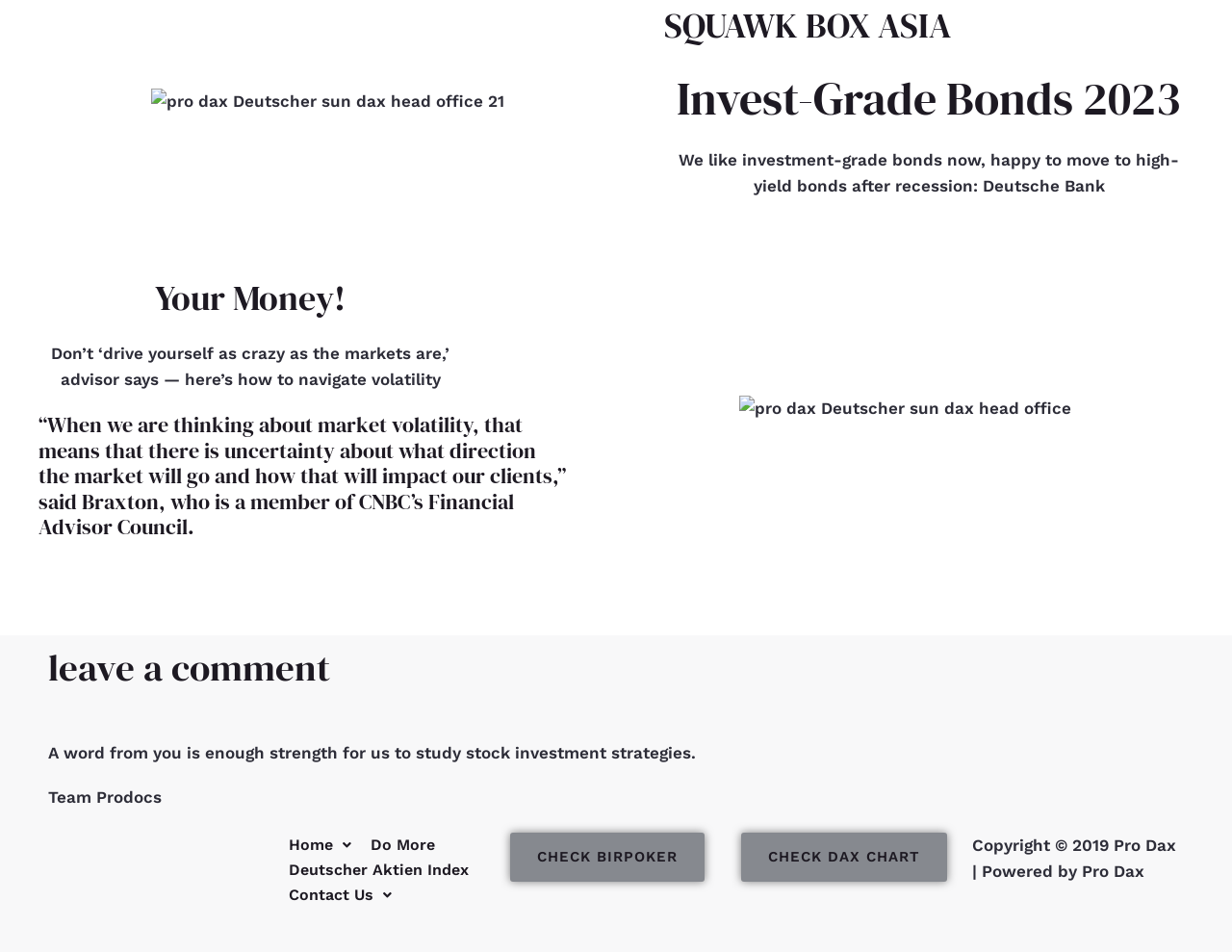Calculate the bounding box coordinates of the UI element given the description: "Burckhardtsource".

None